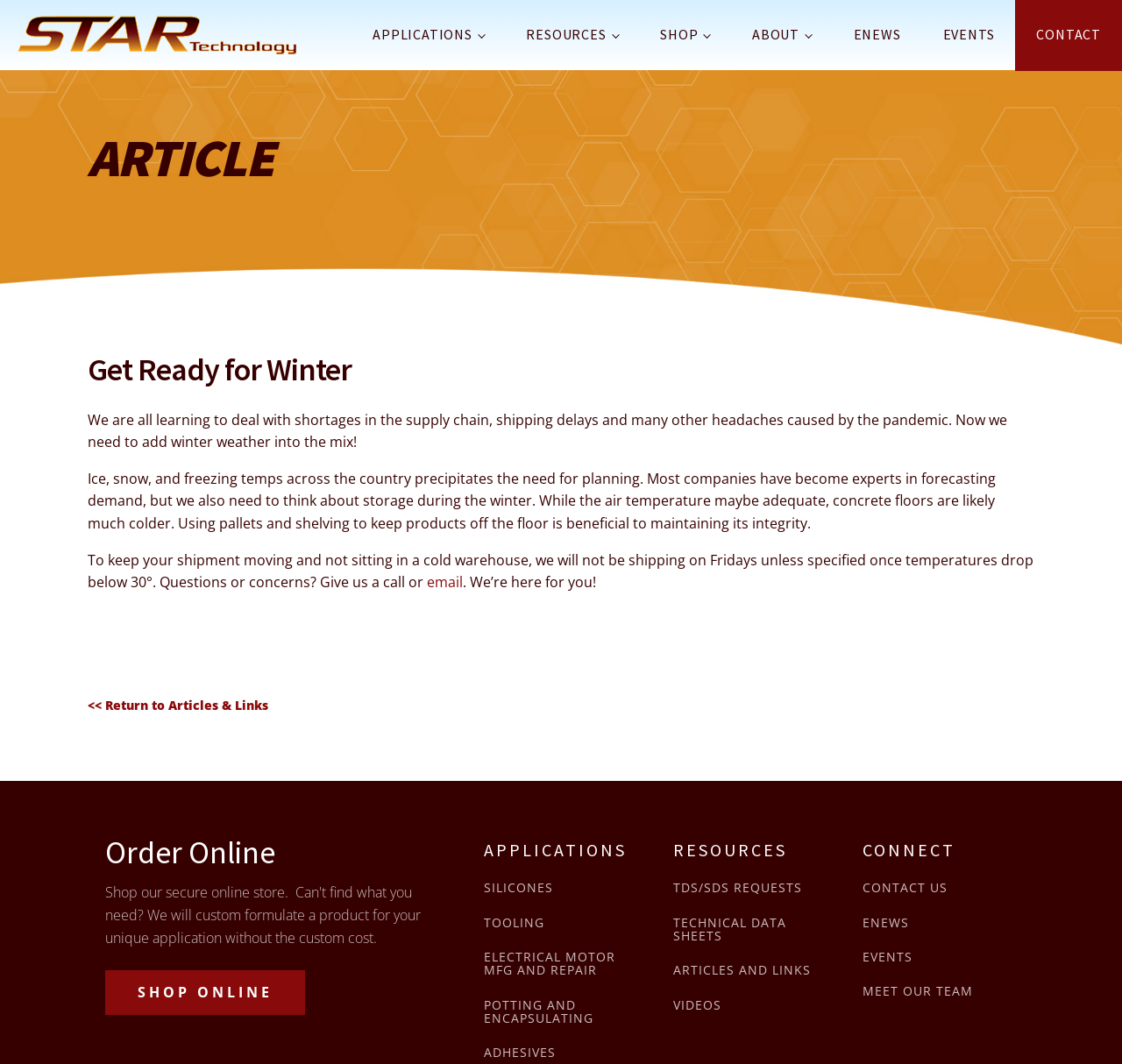Could you locate the bounding box coordinates for the section that should be clicked to accomplish this task: "Contact us through email".

[0.38, 0.538, 0.412, 0.556]